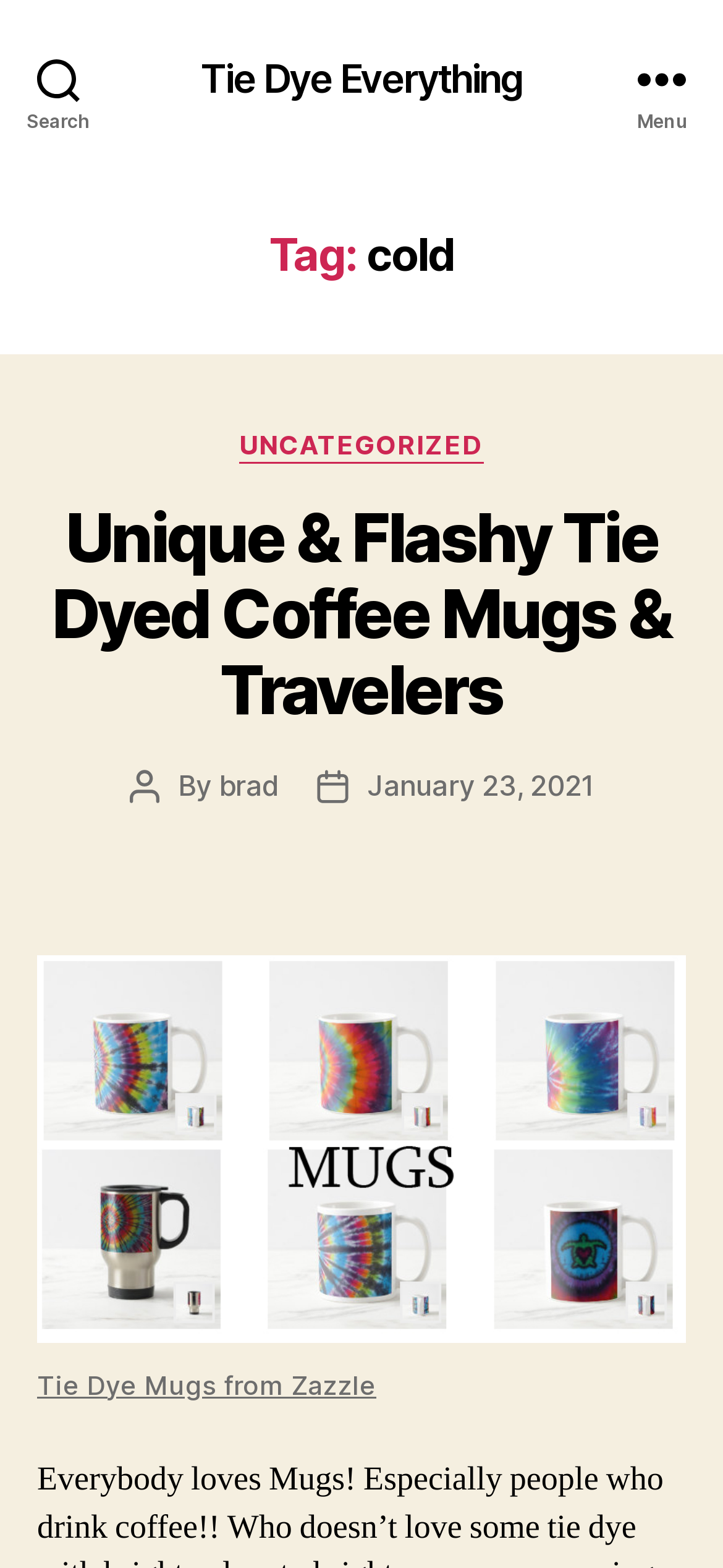What is the date of the post?
Based on the screenshot, respond with a single word or phrase.

January 23, 2021